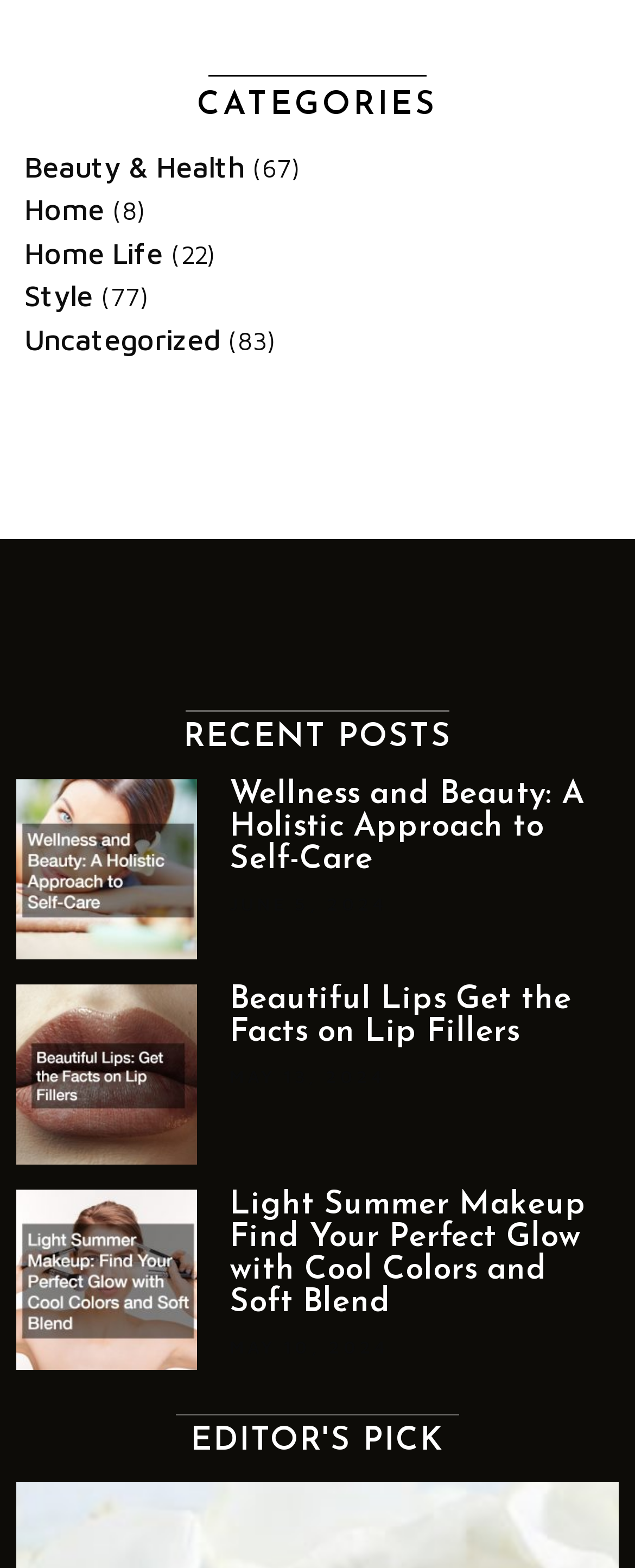Give a short answer using one word or phrase for the question:
How many recent posts are displayed?

3